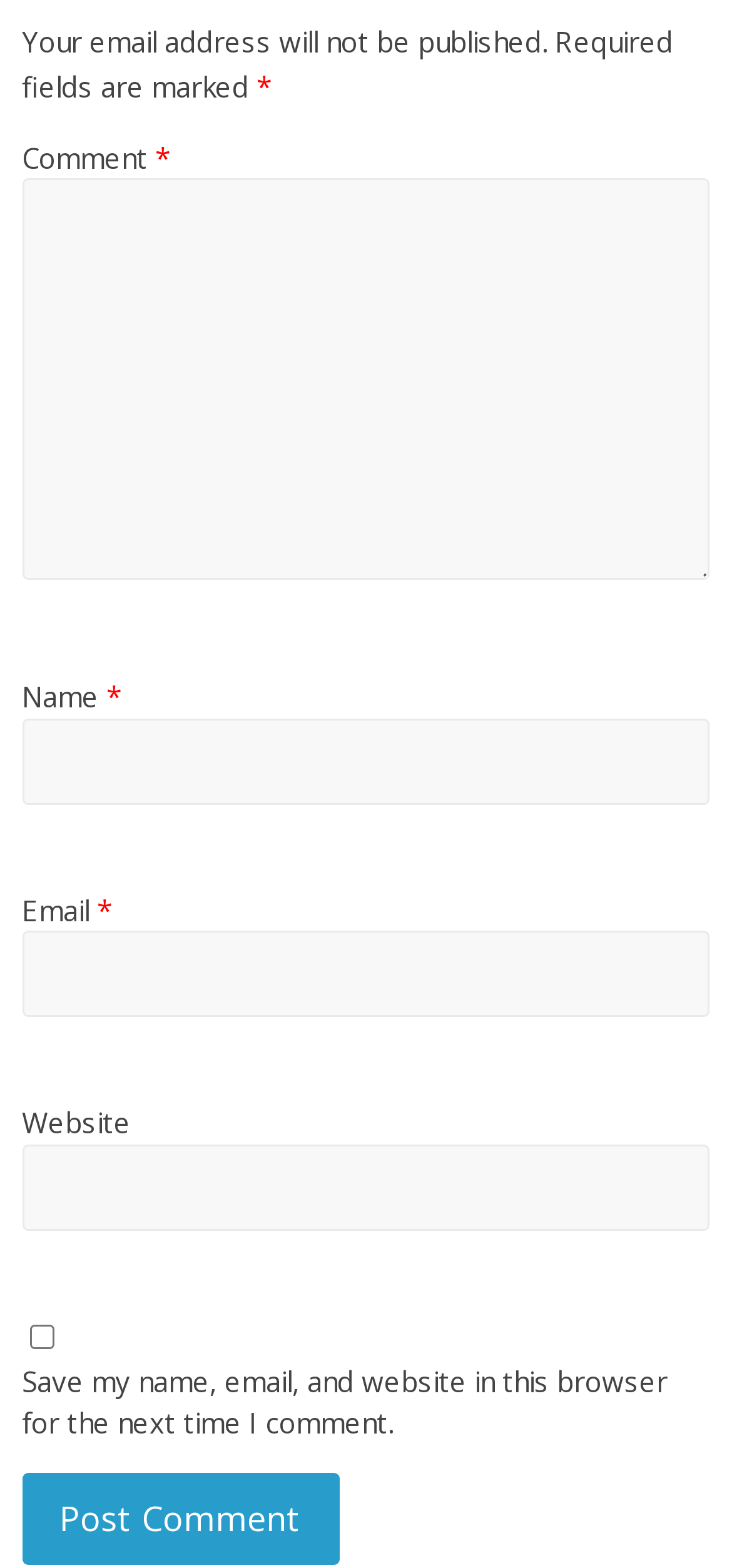Determine the bounding box coordinates for the HTML element described here: "aria-label="Accessibility Menu" title="Accessibility Menu"".

None